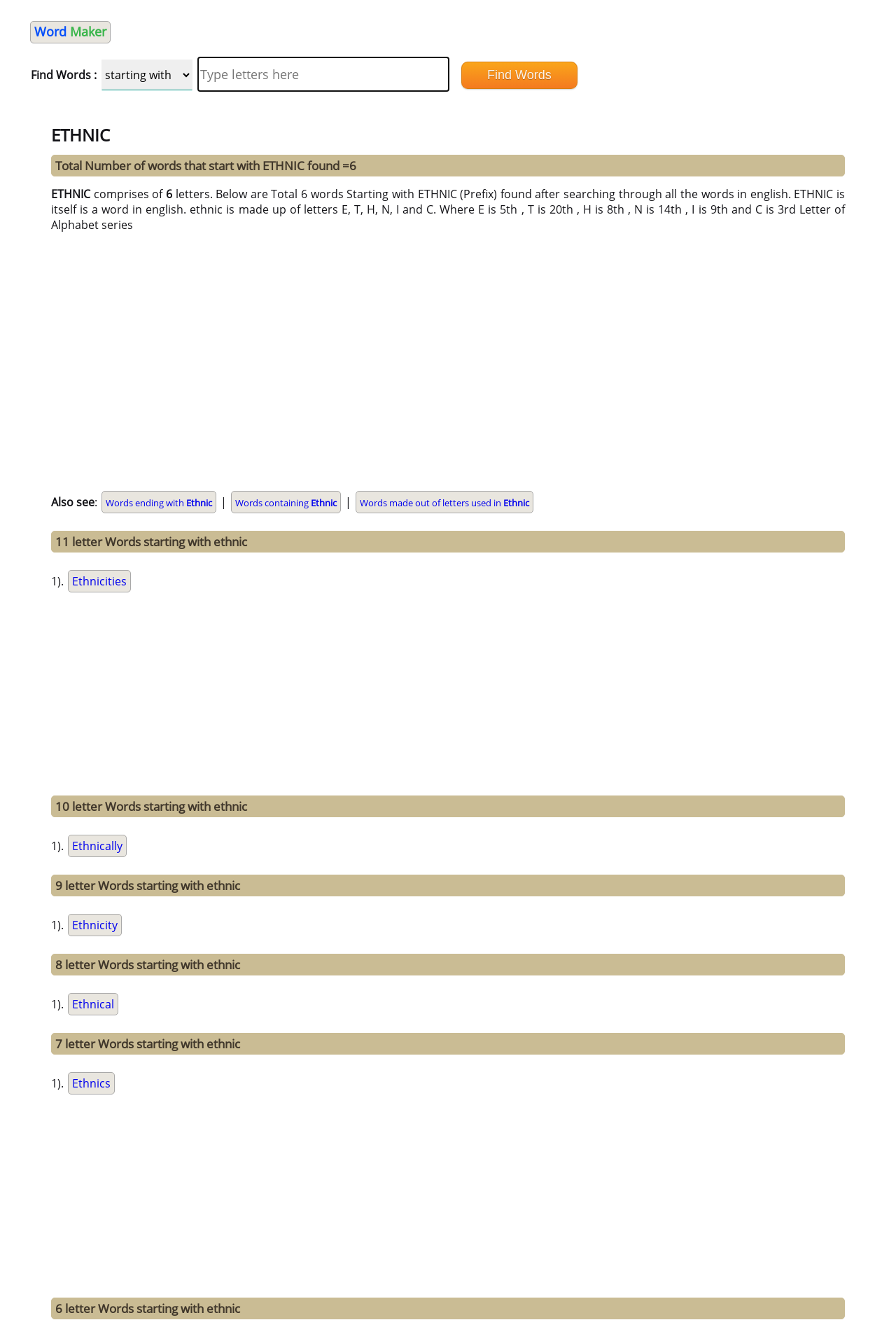What is the first letter of the word ETHNIC?
Look at the webpage screenshot and answer the question with a detailed explanation.

The answer can be found in the text 'ETHNIC is itself is a word in english. ethnic is made up of letters E, T, H, N, I and C.' which explains the composition of the word ETHNIC.